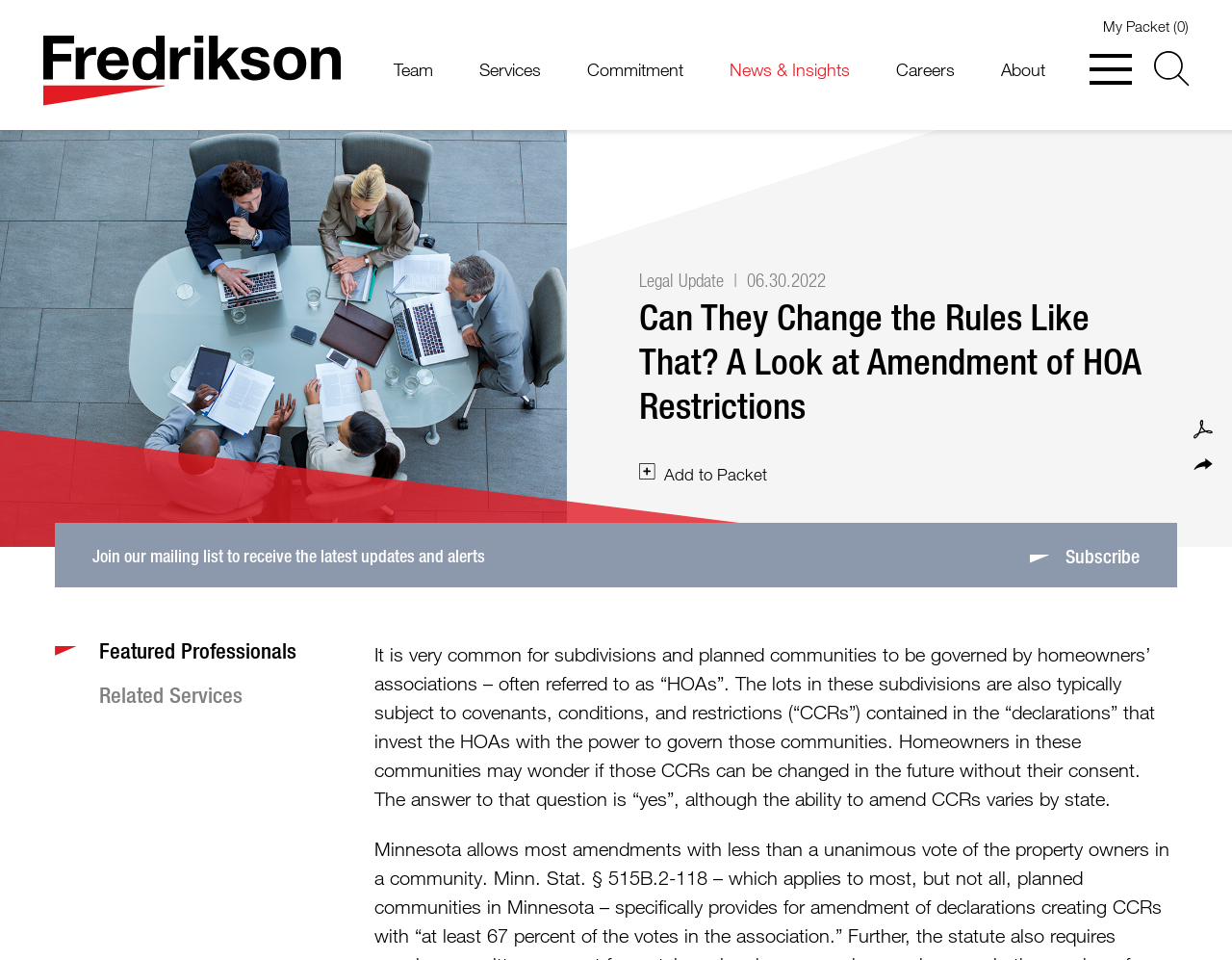Could you indicate the bounding box coordinates of the region to click in order to complete this instruction: "Add to packet".

[0.519, 0.481, 0.953, 0.507]